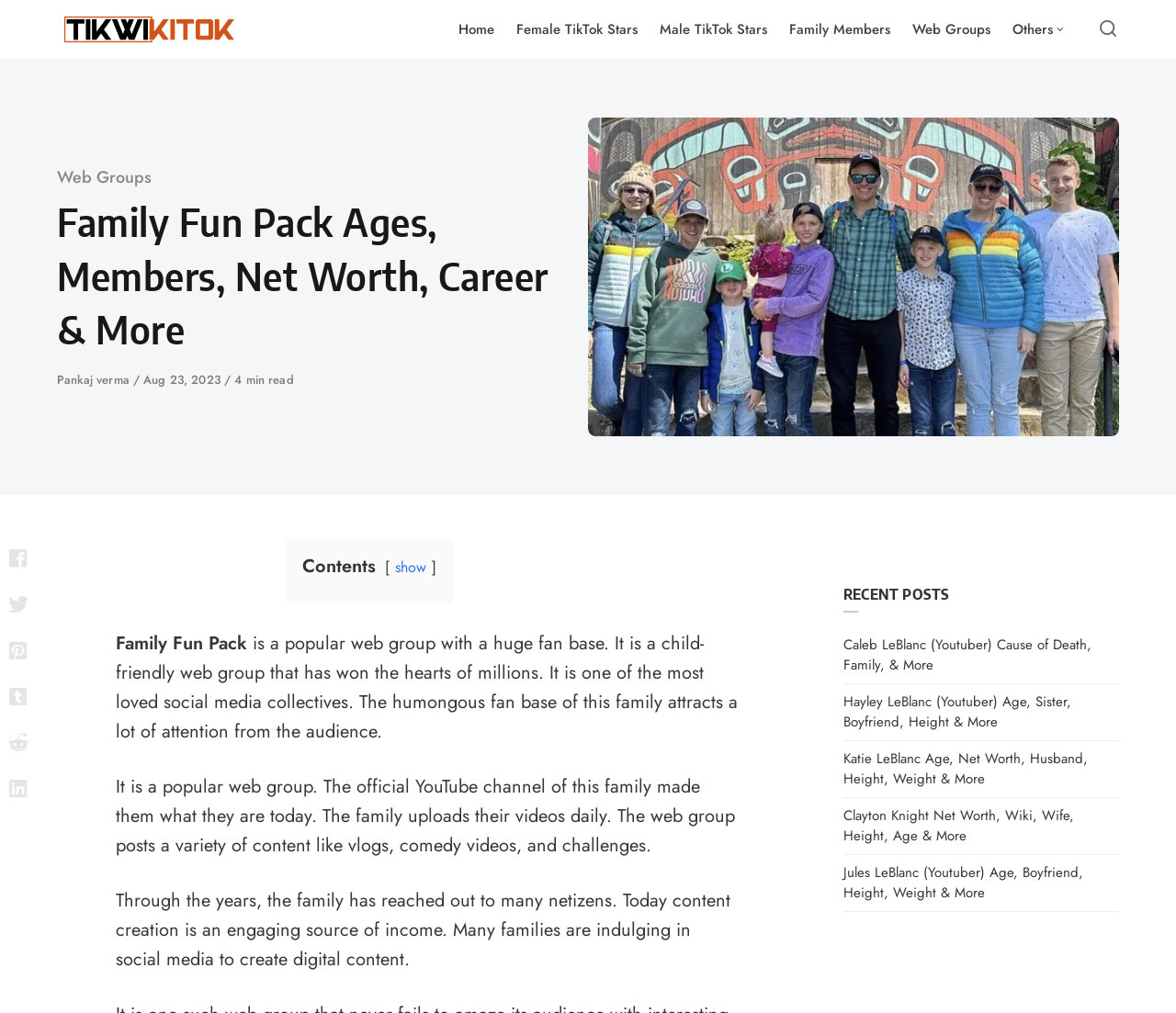Please find the top heading of the webpage and generate its text.

Family Fun Pack Ages, Members, Net Worth, Career & More